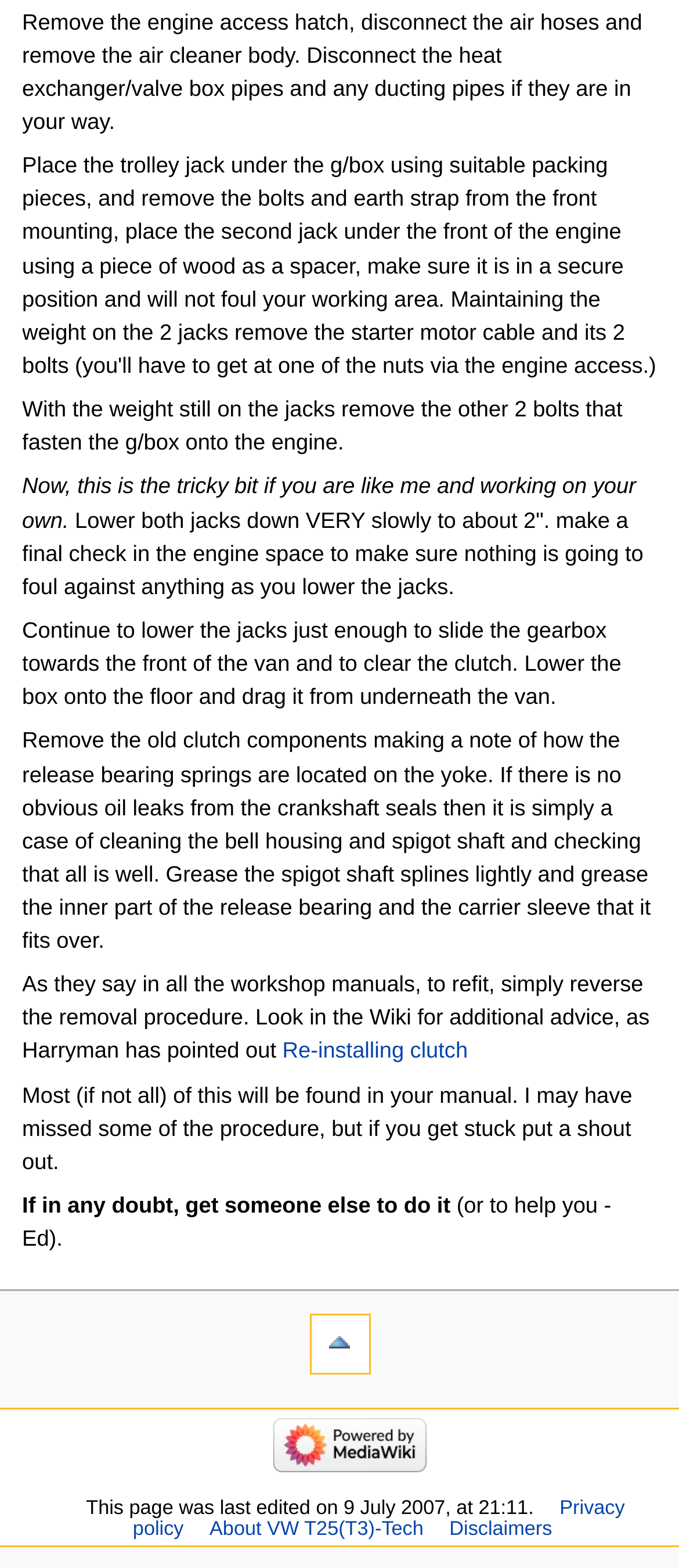Based on the description "alt="Powered by MediaWiki"", find the bounding box of the specified UI element.

[0.402, 0.915, 0.627, 0.928]